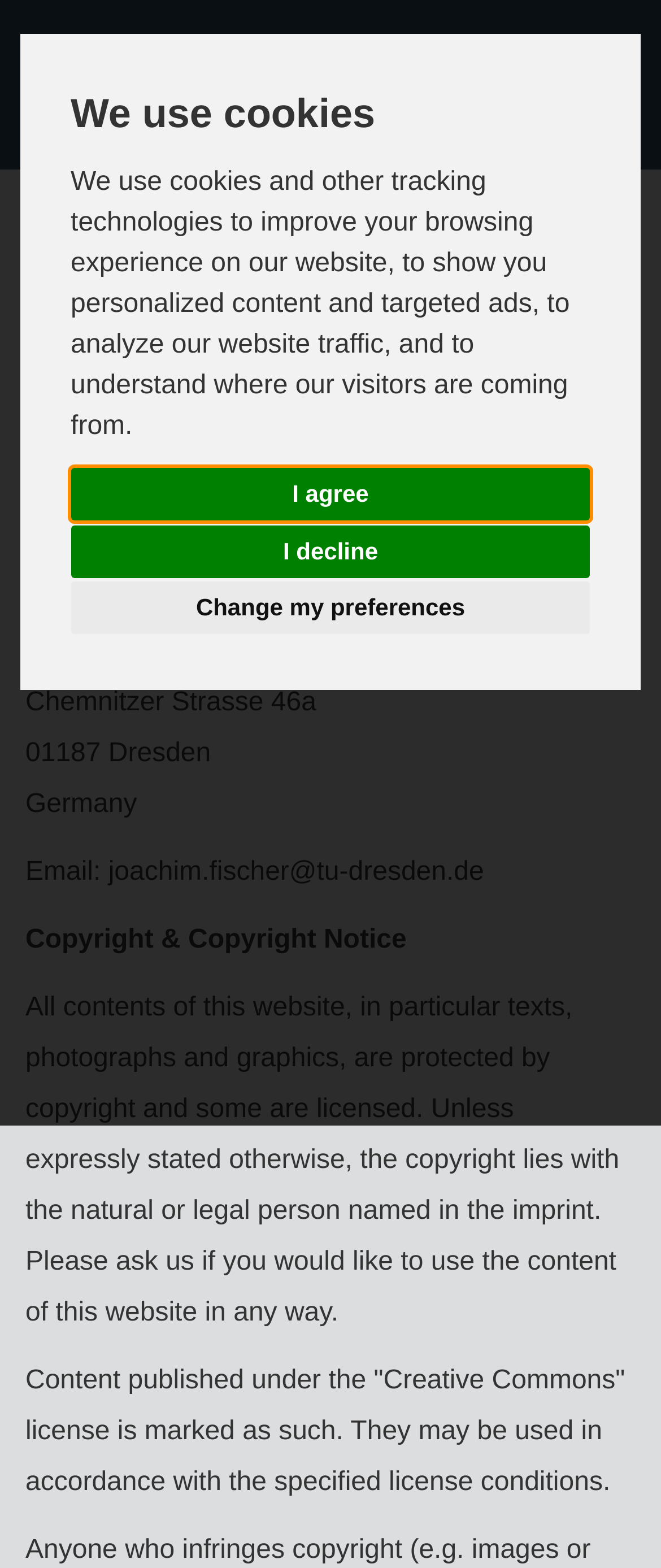What is the email address of the person mentioned in the imprint?
From the screenshot, provide a brief answer in one word or phrase.

joachim.fischer@tu-dresden.de